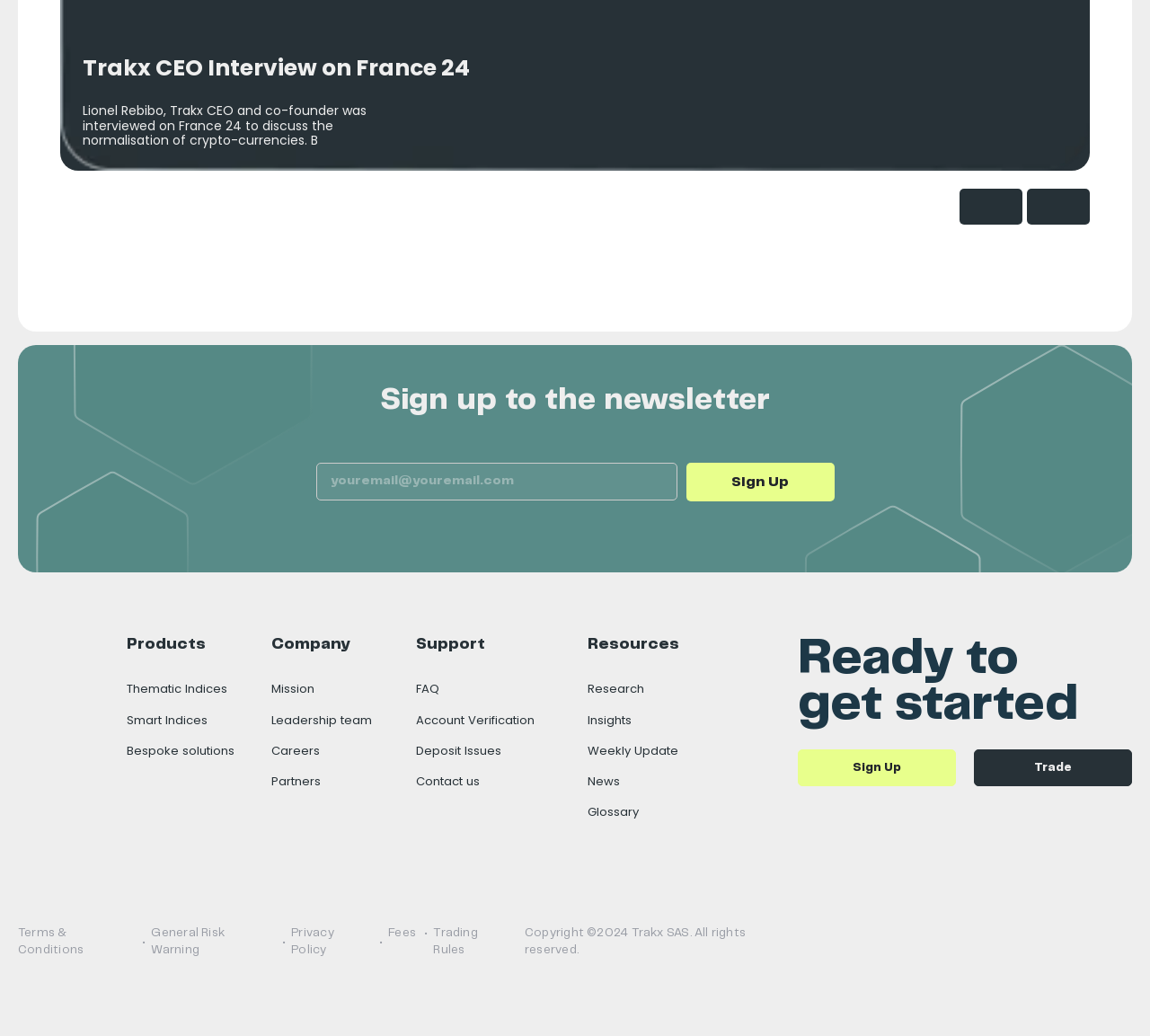How many types of indices are there?
Refer to the image and provide a detailed answer to the question.

I found the answer by looking at the 'Products' section, where there are links to 'Thematic Indices', 'Smart Indices', and 'Bespoke solutions'. There are 3 types of indices mentioned.